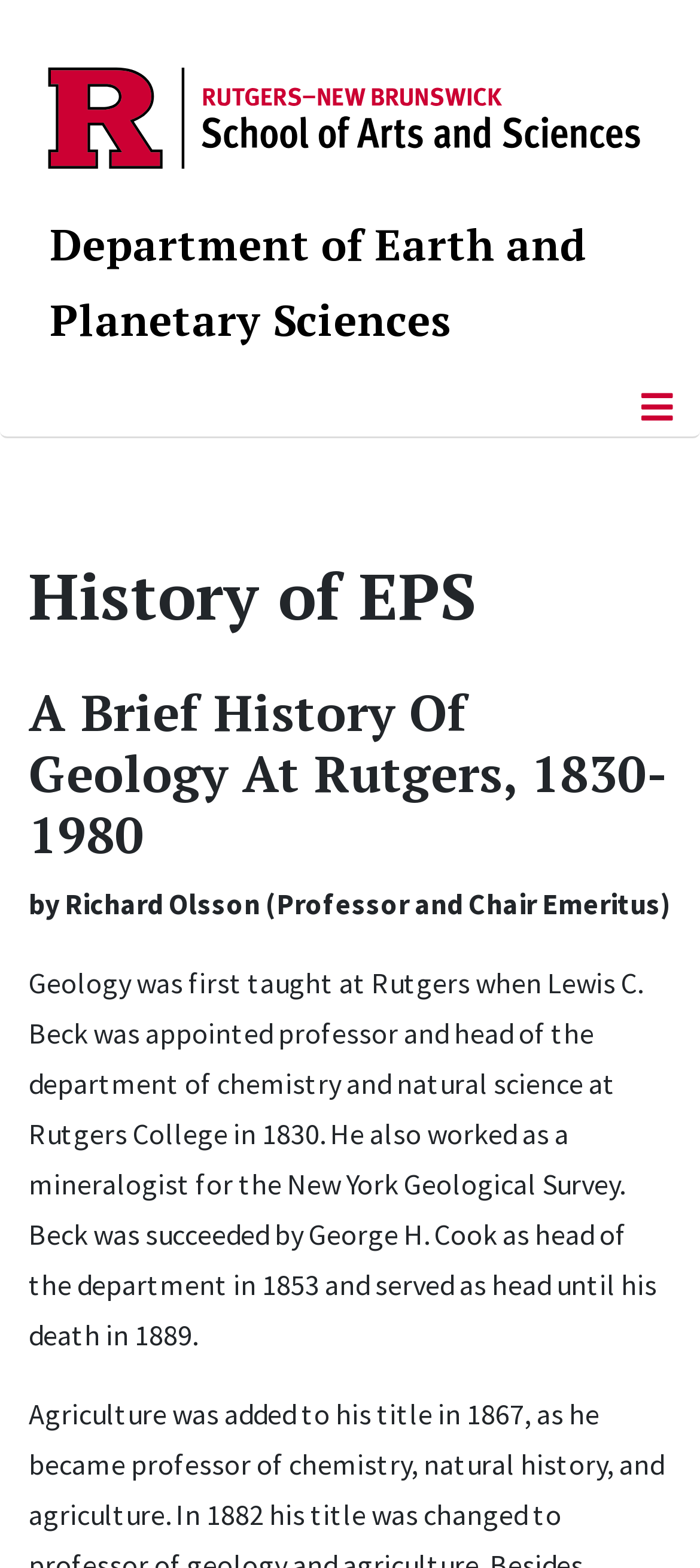What is the purpose of the button at the top right corner?
Based on the screenshot, provide a one-word or short-phrase response.

Toggle Navigation